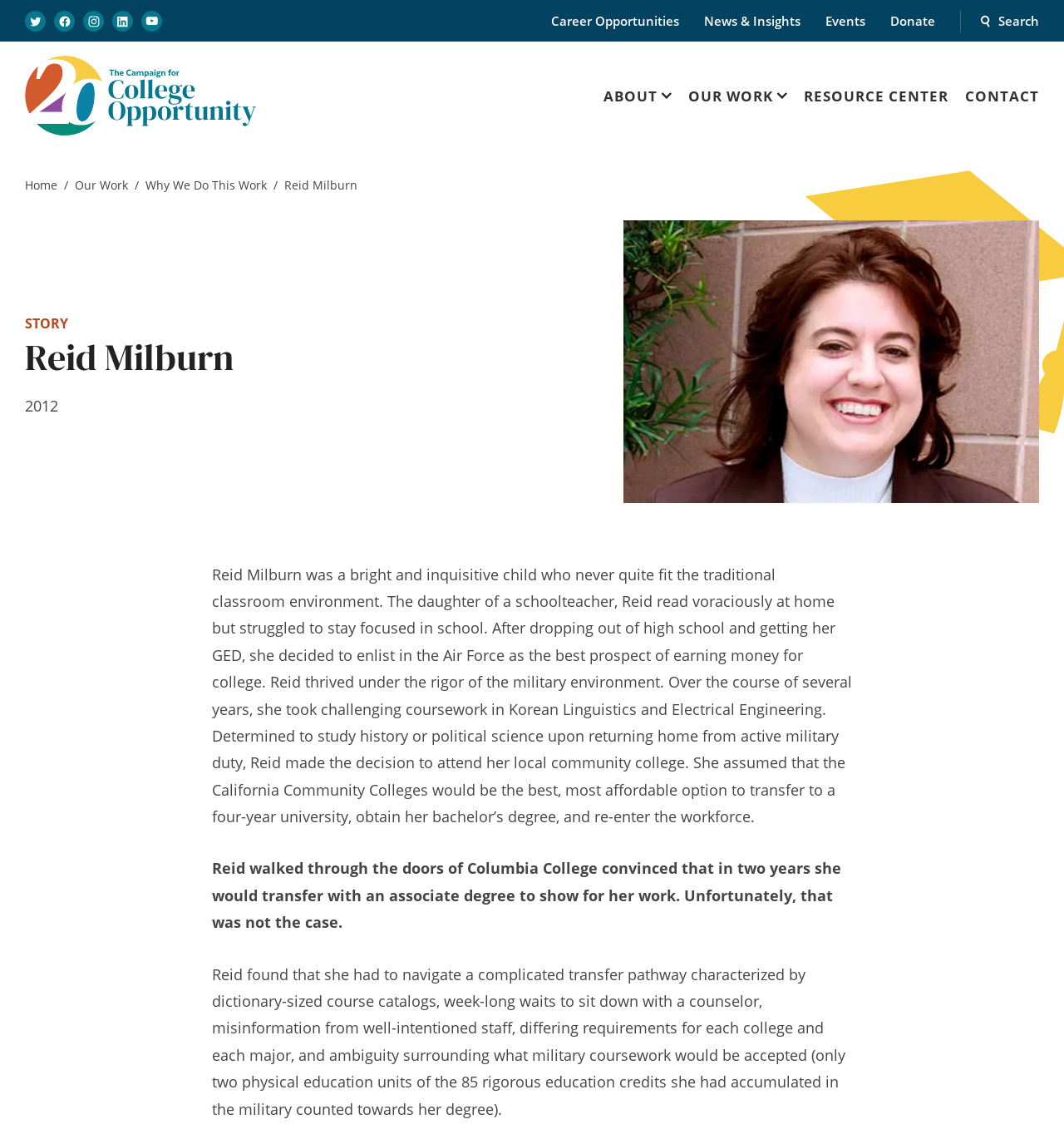Provide the bounding box coordinates of the area you need to click to execute the following instruction: "Visit the homepage of The Campaign for College Opportunity".

[0.023, 0.036, 0.241, 0.131]